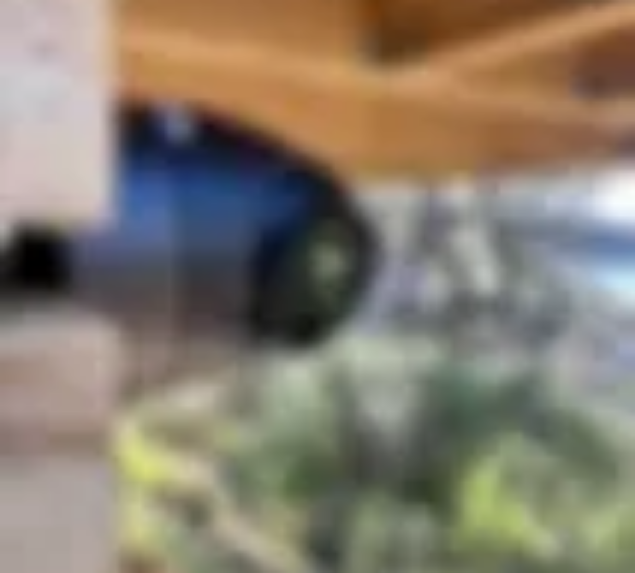Give a thorough caption for the picture.

The image showcases a CCTV camera positioned under a wooden structure, emphasizing its role in enhancing security. The camera is strategically placed, suggesting a focus on monitoring the surrounding area effectively. Below the camera, a glimpse of greenery can be seen, indicating it might be installed in a residential or commercial space that values both safety and aesthetic appeal. This advanced surveillance solution is promoted as part of a comprehensive security offering, which ensures that property owners can maintain peace of mind with real-time monitoring and high-resolution recording capabilities.